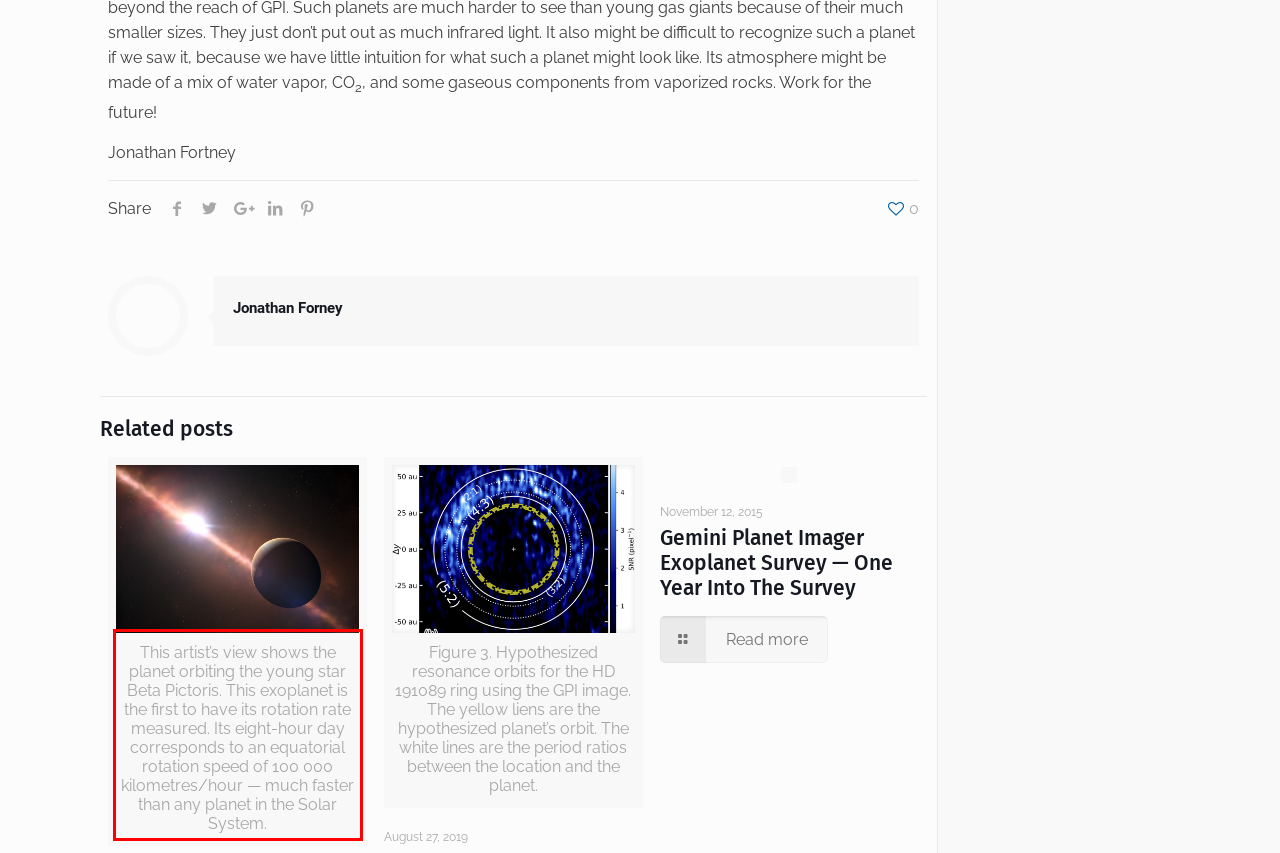Given the screenshot of a webpage, identify the red rectangle bounding box and recognize the text content inside it, generating the extracted text.

This artist’s view shows the planet orbiting the young star Beta Pictoris. This exoplanet is the first to have its rotation rate measured. Its eight-hour day corresponds to an equatorial rotation speed of 100 000 kilometres/hour — much faster than any planet in the Solar System.